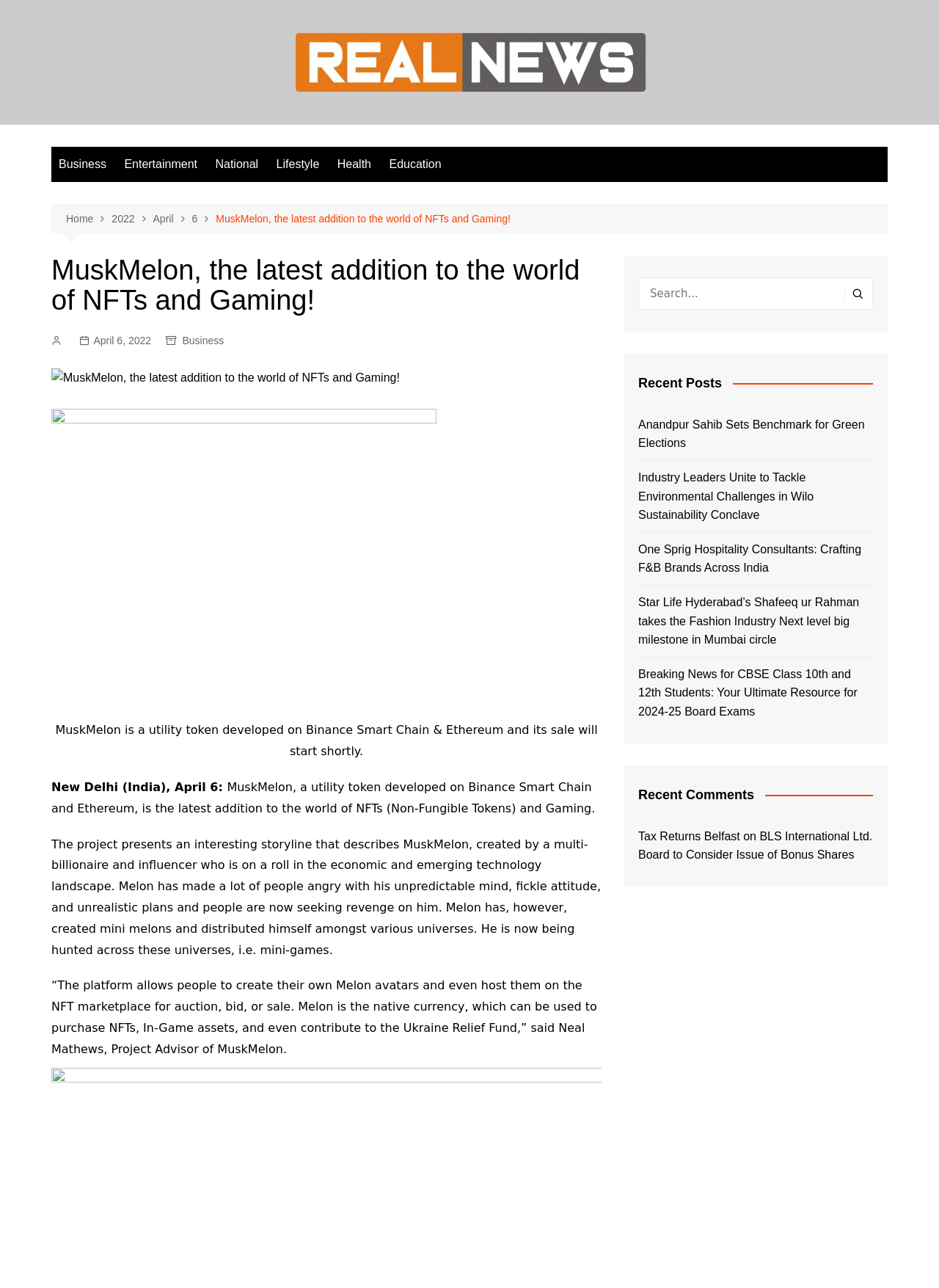Generate a thorough explanation of the webpage's elements.

This webpage appears to be a news article page, specifically about MuskMelon, a utility token developed on Binance Smart Chain and Ethereum. At the top, there is a navigation bar with links to different categories such as Business, Entertainment, National, Lifestyle, Health, and Education. Below the navigation bar, there is a breadcrumbs section showing the current page's location in the website's hierarchy.

The main content of the page is divided into two sections. On the left, there is a heading that reads "MuskMelon, the latest addition to the world of NFTs and Gaming!" followed by a figure containing an image related to MuskMelon. Below the image, there are several paragraphs of text describing MuskMelon, its features, and its creator's storyline.

On the right side of the page, there is a complementary section that contains a search bar at the top, followed by a heading that reads "Recent Posts" and a list of links to other news articles. Below the list of recent posts, there is another heading that reads "Recent Comments" and a list of links to comments on other articles.

There are a total of 7 links to other news articles in the "Recent Posts" section and 3 links to comments in the "Recent Comments" section. The page also contains several images, including the Real News logo at the top and an image related to MuskMelon in the main content section.